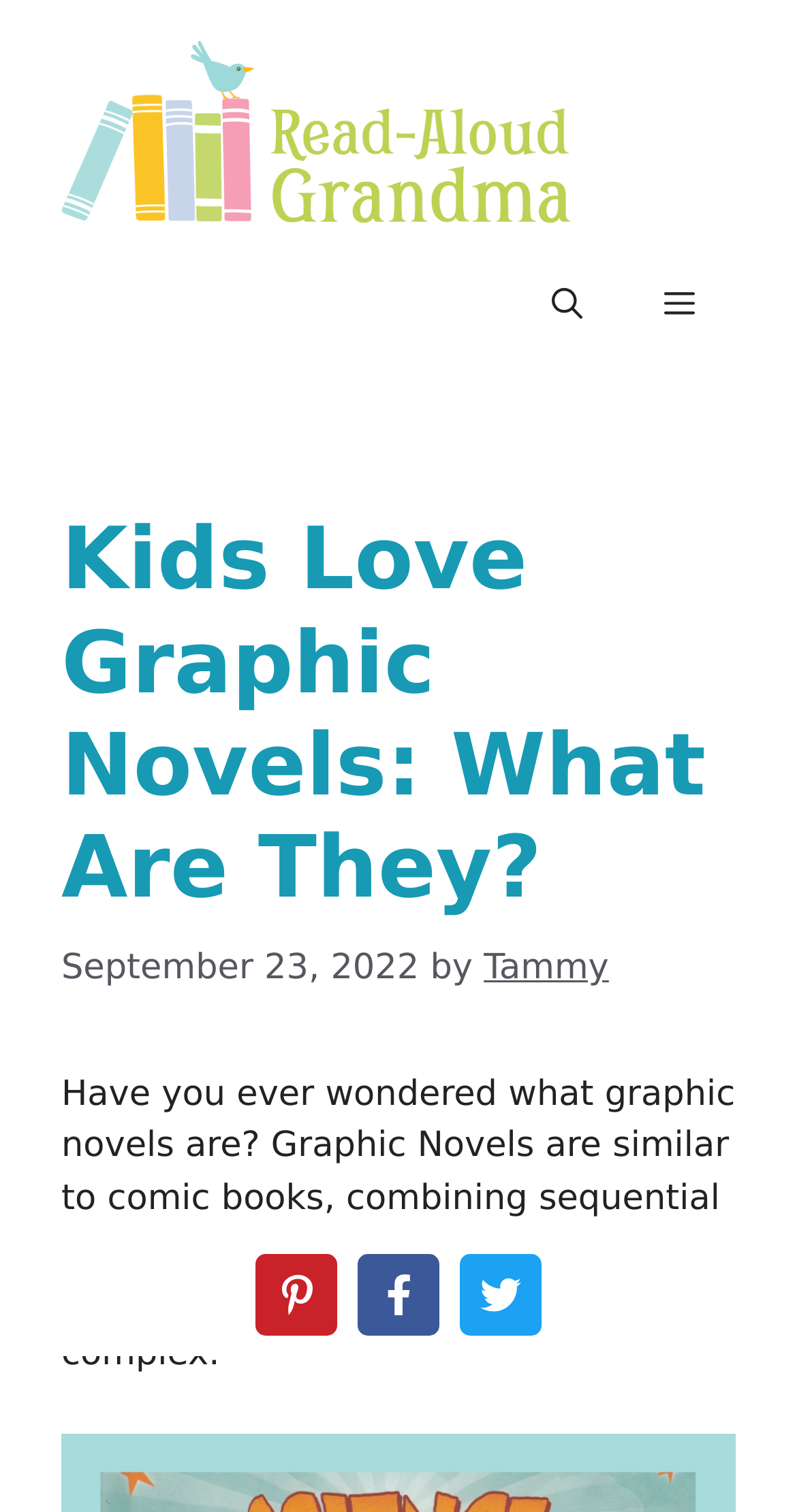What is the author of the current article?
Analyze the screenshot and provide a detailed answer to the question.

I found the author's name by looking at the text following the 'by' keyword, which is a common way to indicate the author of an article. In this case, the text is 'by Tammy'.